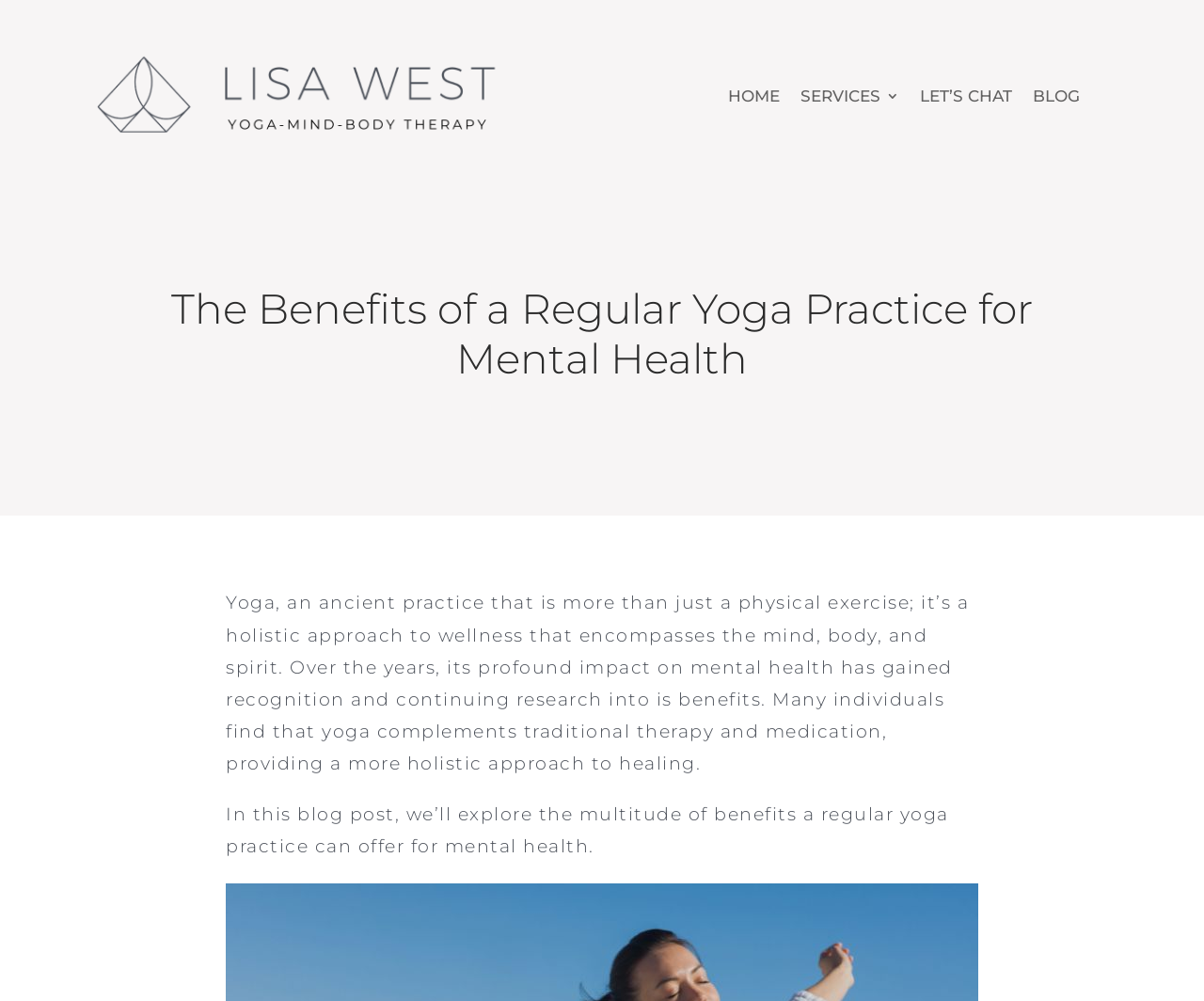Locate the UI element described by LET’S CHAT and provide its bounding box coordinates. Use the format (top-left x, top-left y, bottom-right x, bottom-right y) with all values as floating point numbers between 0 and 1.

[0.764, 0.089, 0.84, 0.11]